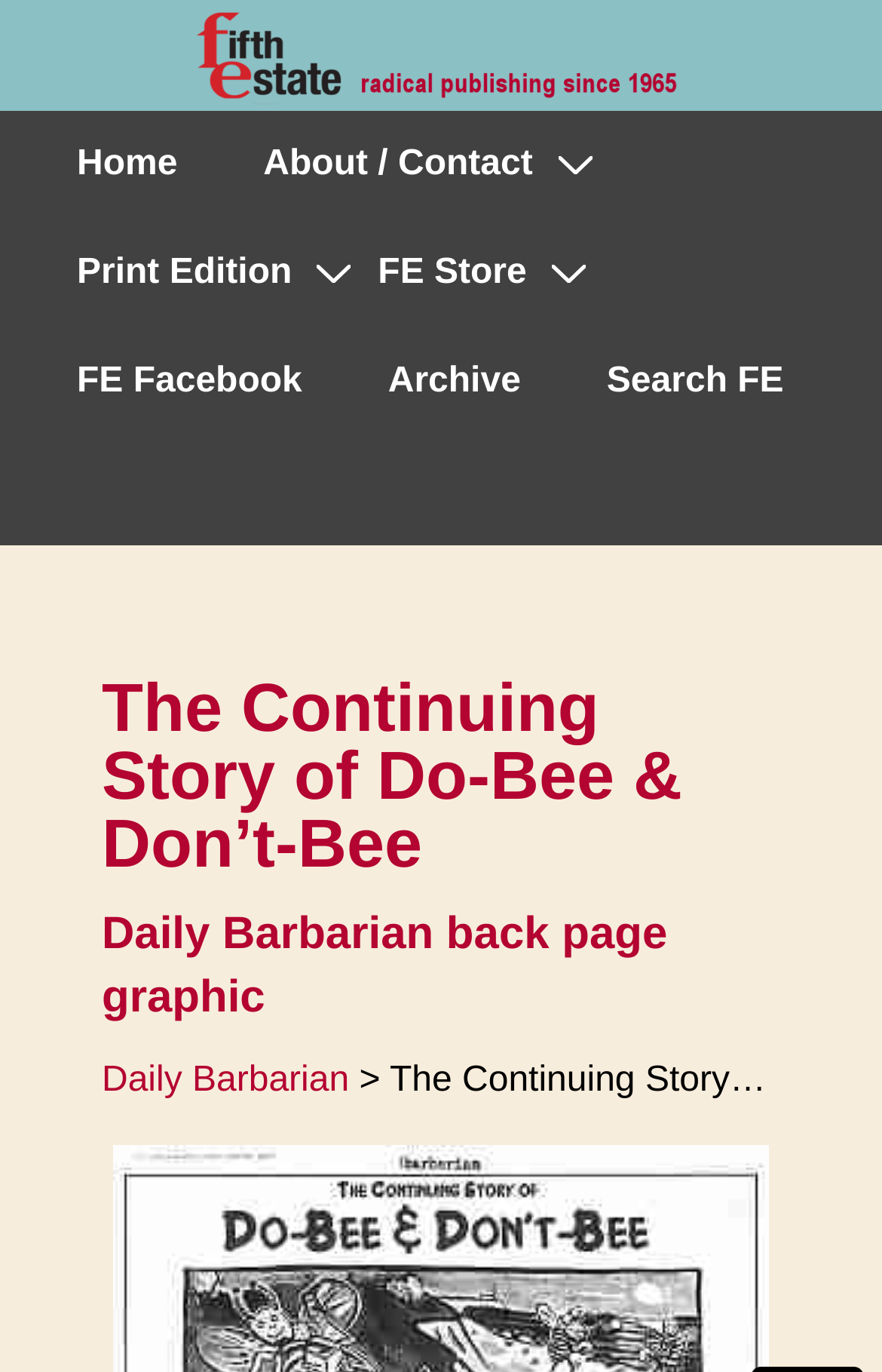Determine the bounding box coordinates of the clickable region to carry out the instruction: "Visit FE Store".

[0.382, 0.16, 0.643, 0.239]